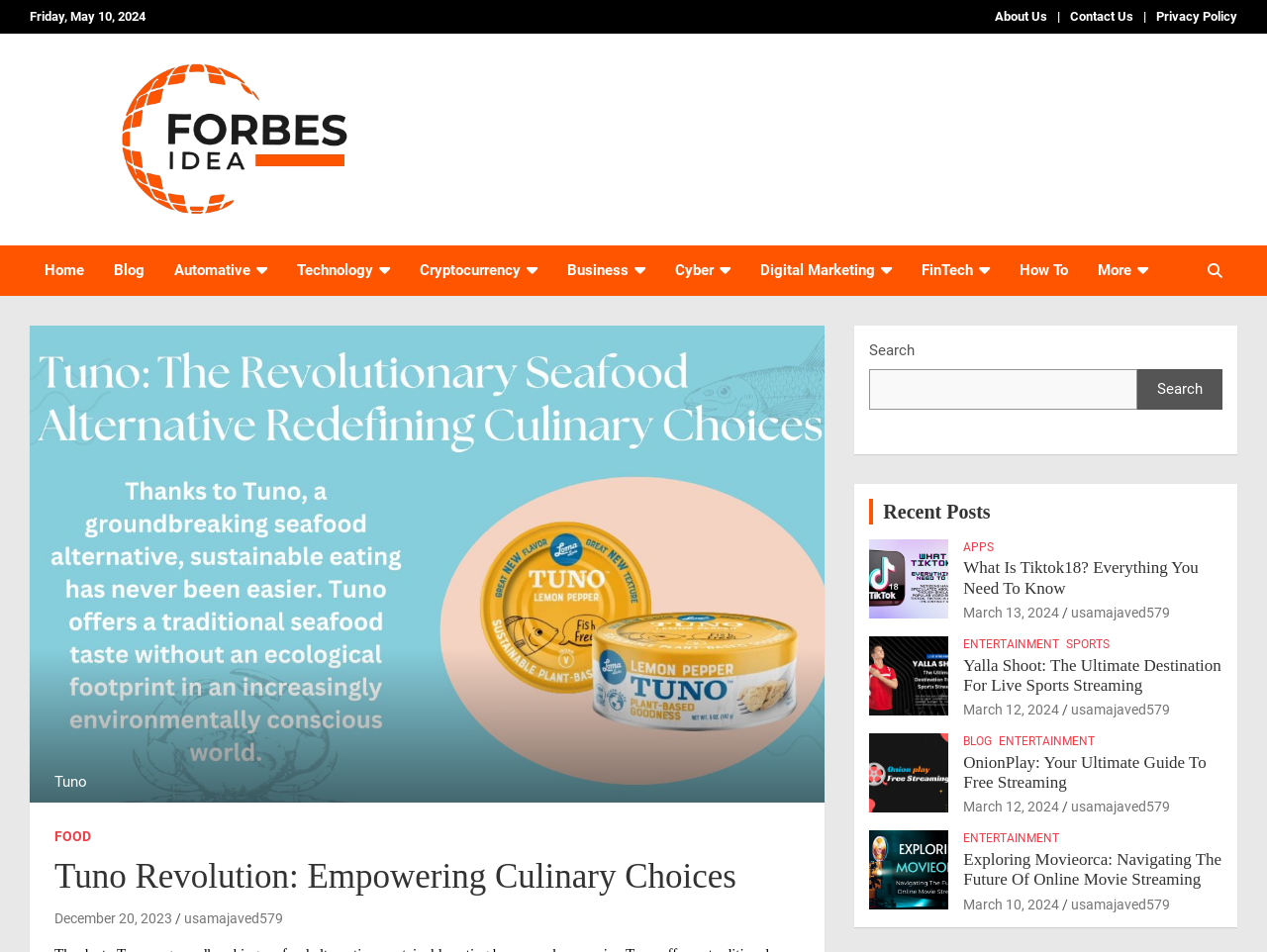Show me the bounding box coordinates of the clickable region to achieve the task as per the instruction: "Search for something".

[0.686, 0.387, 0.898, 0.43]